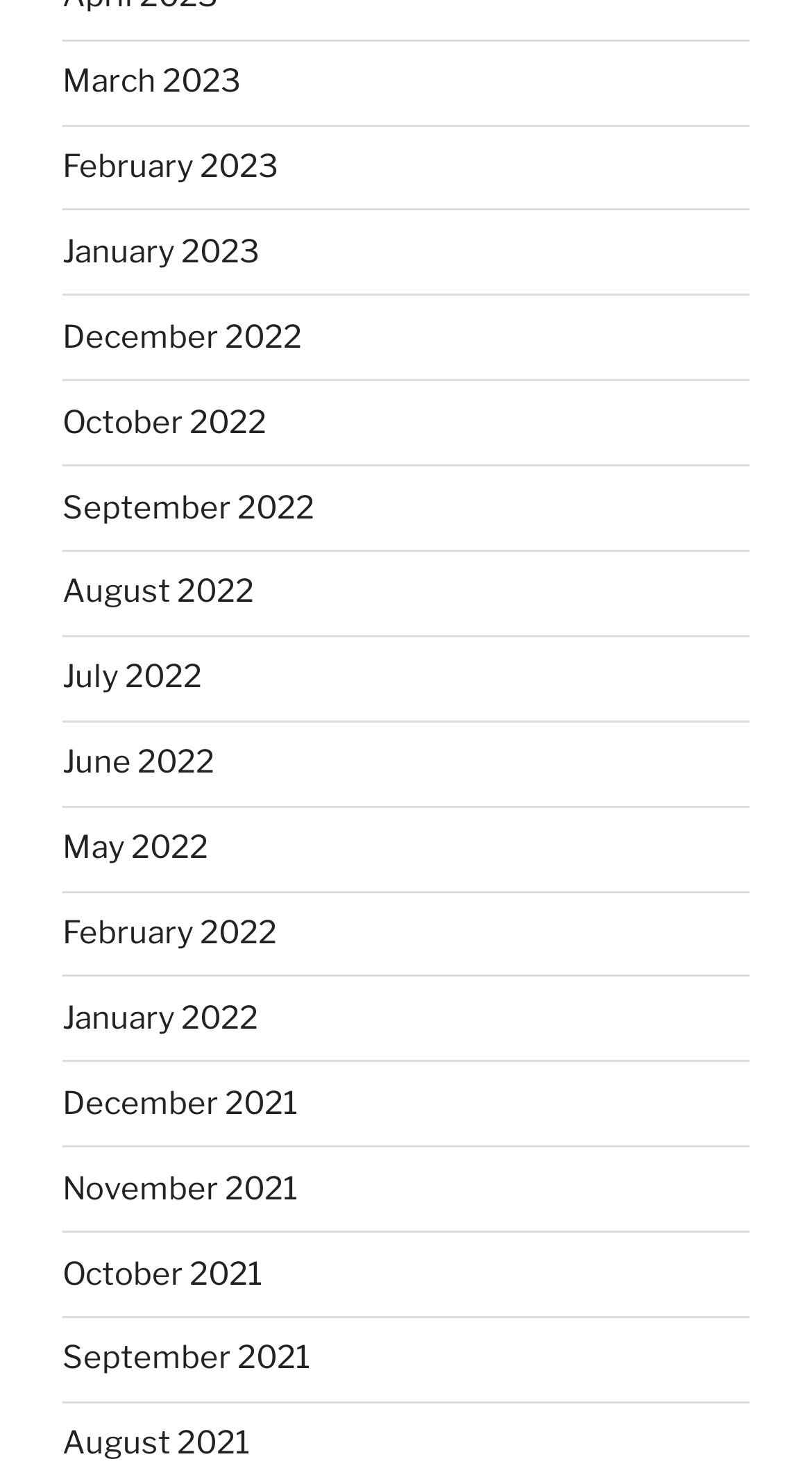Identify the coordinates of the bounding box for the element that must be clicked to accomplish the instruction: "view February 2022".

[0.077, 0.616, 0.341, 0.641]